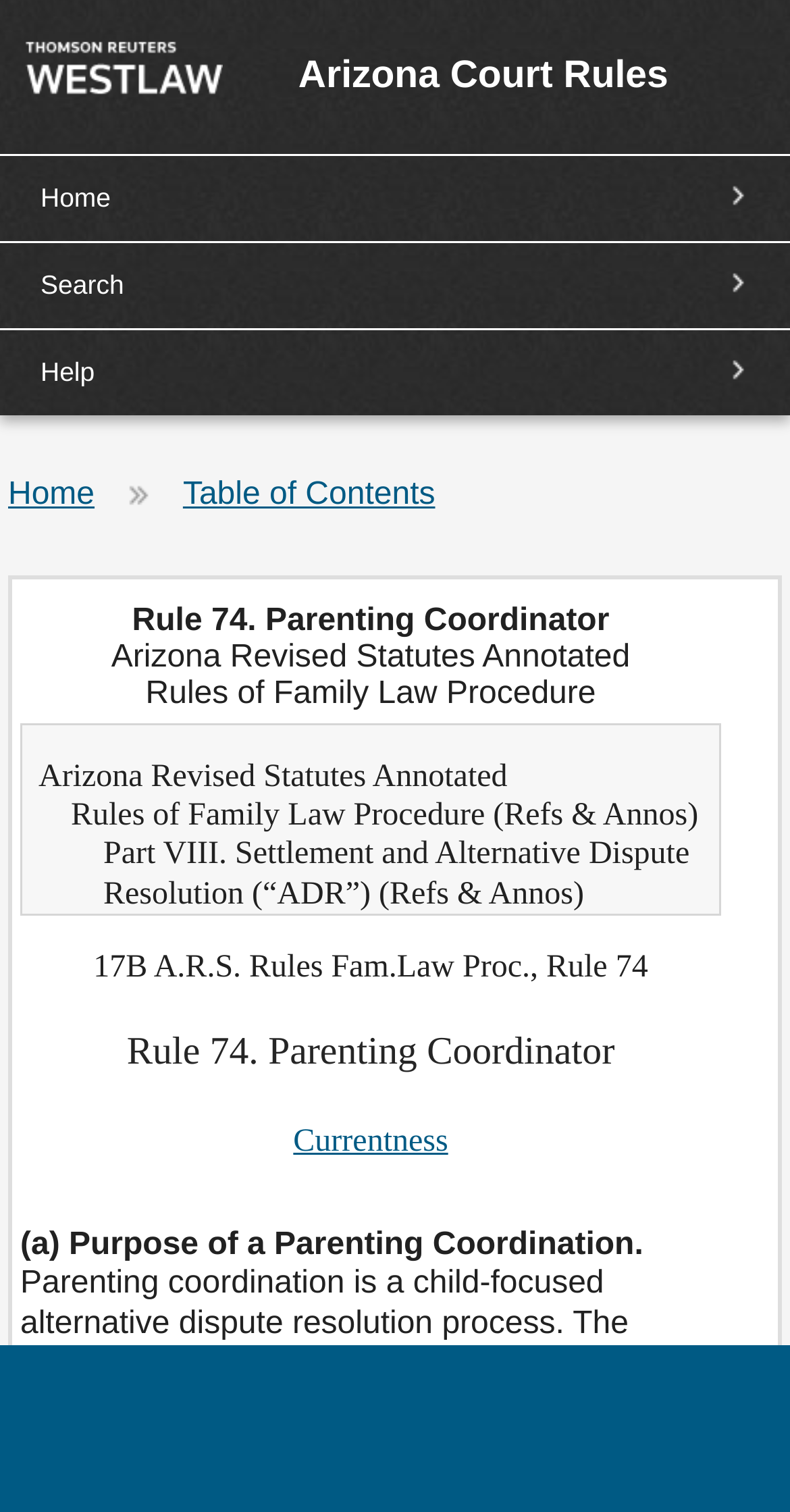Locate the bounding box coordinates of the clickable region to complete the following instruction: "read Rule 74. Parenting Coordinator."

[0.026, 0.399, 0.913, 0.423]